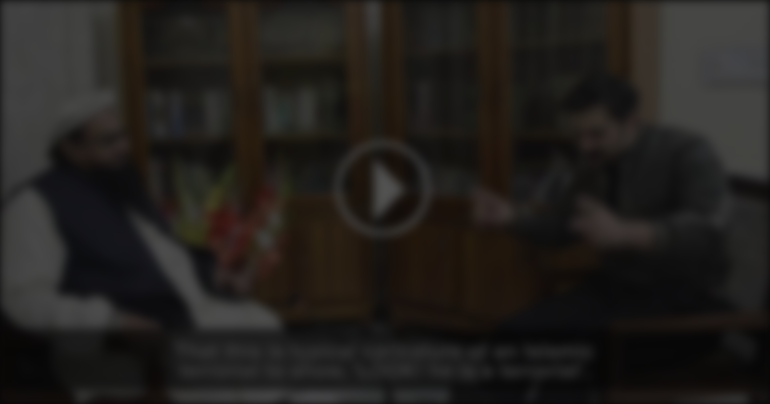Convey a rich and detailed description of the image.

The image features a significant interview setup where Hafiz Saeed, a controversial figure known for his influence in militant movements, is seated across from a journalist. The background indicates a formal setting with wooden shelves lined with books, suggesting an environment conducive to serious discussion. The image captures a pivotal moment in the dialogue, where Saeed appears to be expressing his views animatedly, while the interviewer gestures emphatically, reflecting the intensity of the conversation. A circular play button is prominently displayed in the center, indicating that this moment is part of a video interview titled "Watch: Hafiz Saeed, A Terrorist With No Testament Against Him, Talking About His Agendas." The accompanying text highlights the scrutiny surrounding Saeed's activities and his controversial standing, providing context to this notable interaction.